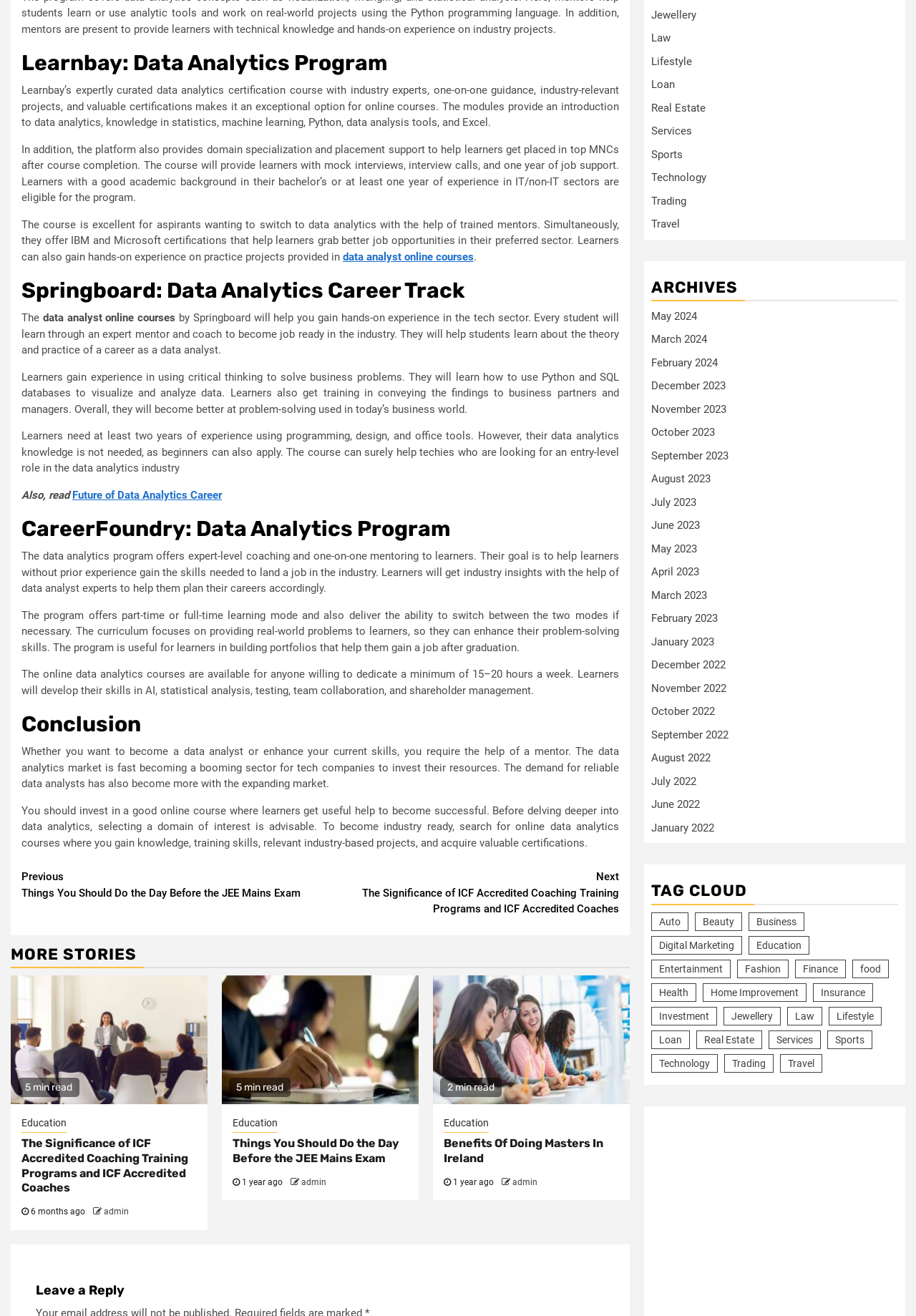Please determine the bounding box coordinates of the element's region to click in order to carry out the following instruction: "Follow on Facebook". The coordinates should be four float numbers between 0 and 1, i.e., [left, top, right, bottom].

None